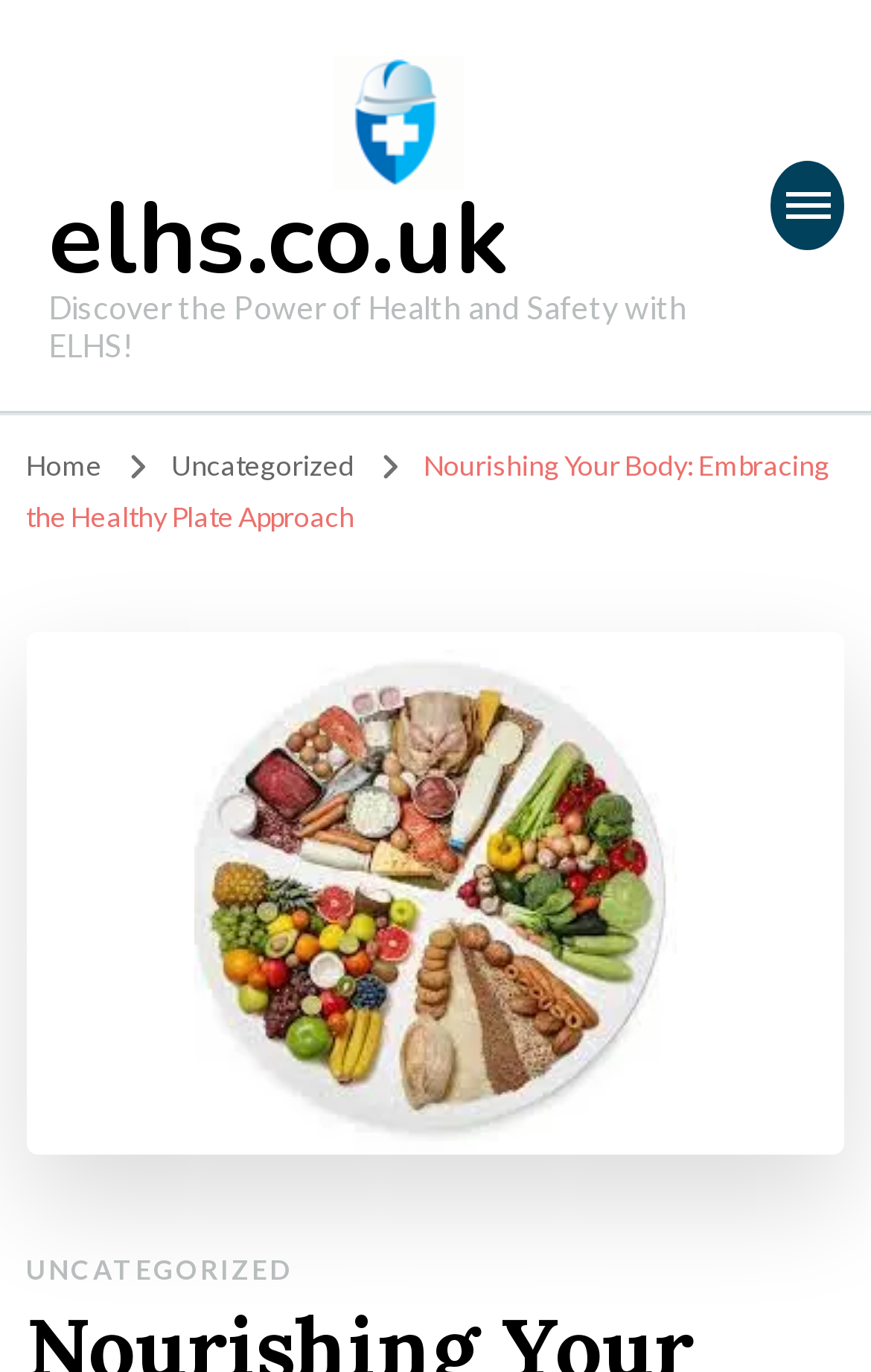Explain in detail what you observe on this webpage.

The webpage is about embracing a healthy diet and lifestyle, with a focus on the "Healthy Plate" approach. At the top left of the page, there is a link to the website "elhs.co.uk" accompanied by a small image of the same logo. Below this, there is a larger header that reads "Discover the Power of Health and Safety with ELHS!".

On the top right side of the page, there is a button that is not expanded. Below this, there are three links: "Home", "Uncategorized", and "Nourishing Your Body: Embracing the Healthy Plate Approach", which is the title of the webpage.

The main content of the page is an article about the "Healthy Plate" approach, which is accompanied by a large image of a healthy plate. The image takes up most of the page's width and is positioned below the title links. At the bottom of the page, there is a link to "UNCATEGORIZED" articles.

Overall, the webpage has a simple and clean layout, with a clear focus on promoting healthy eating habits and lifestyle.